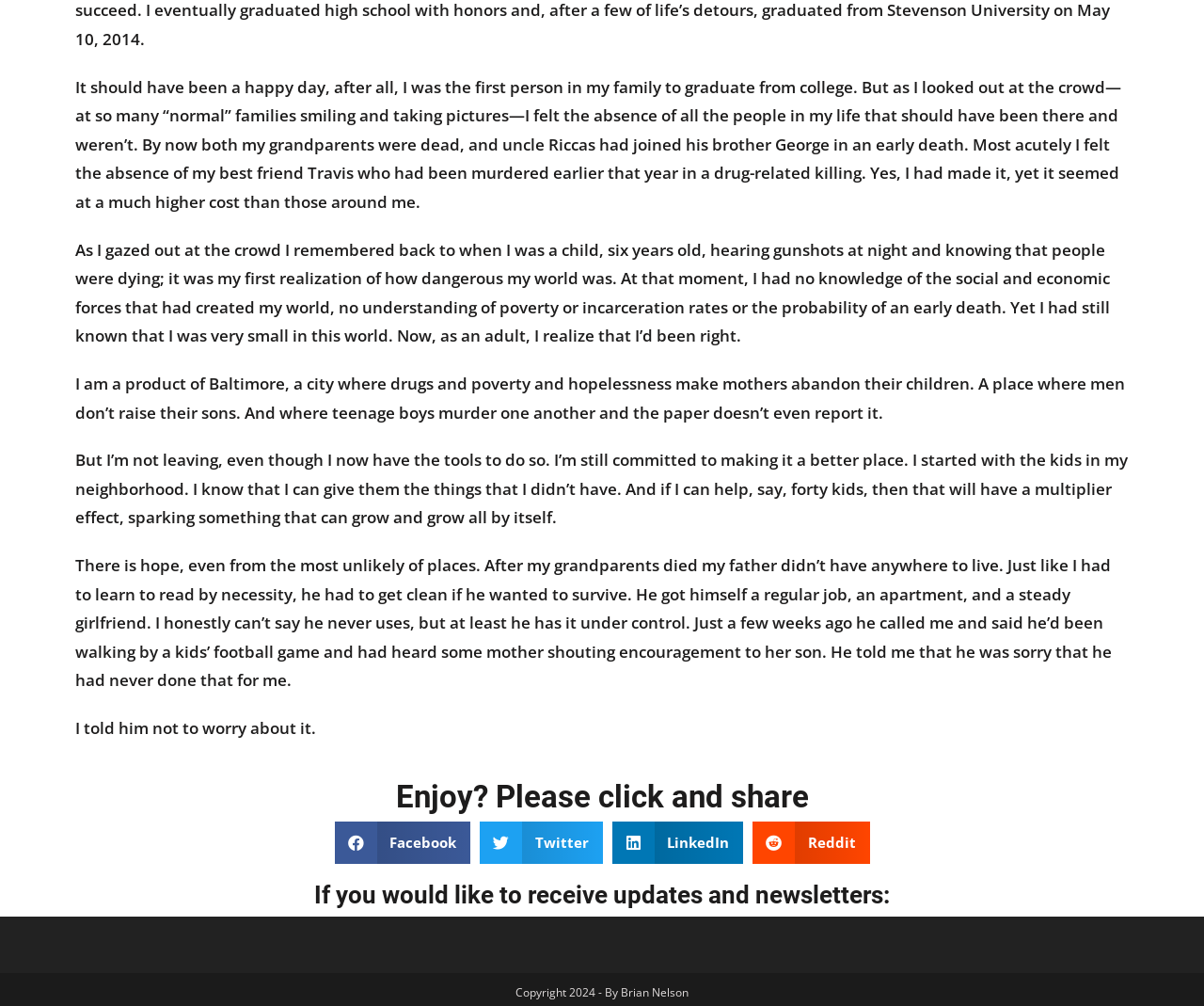What is the author's goal?
Examine the image and provide an in-depth answer to the question.

The author states in the fourth paragraph that they are committed to making Baltimore a better place, and they have started by helping kids in their neighborhood.